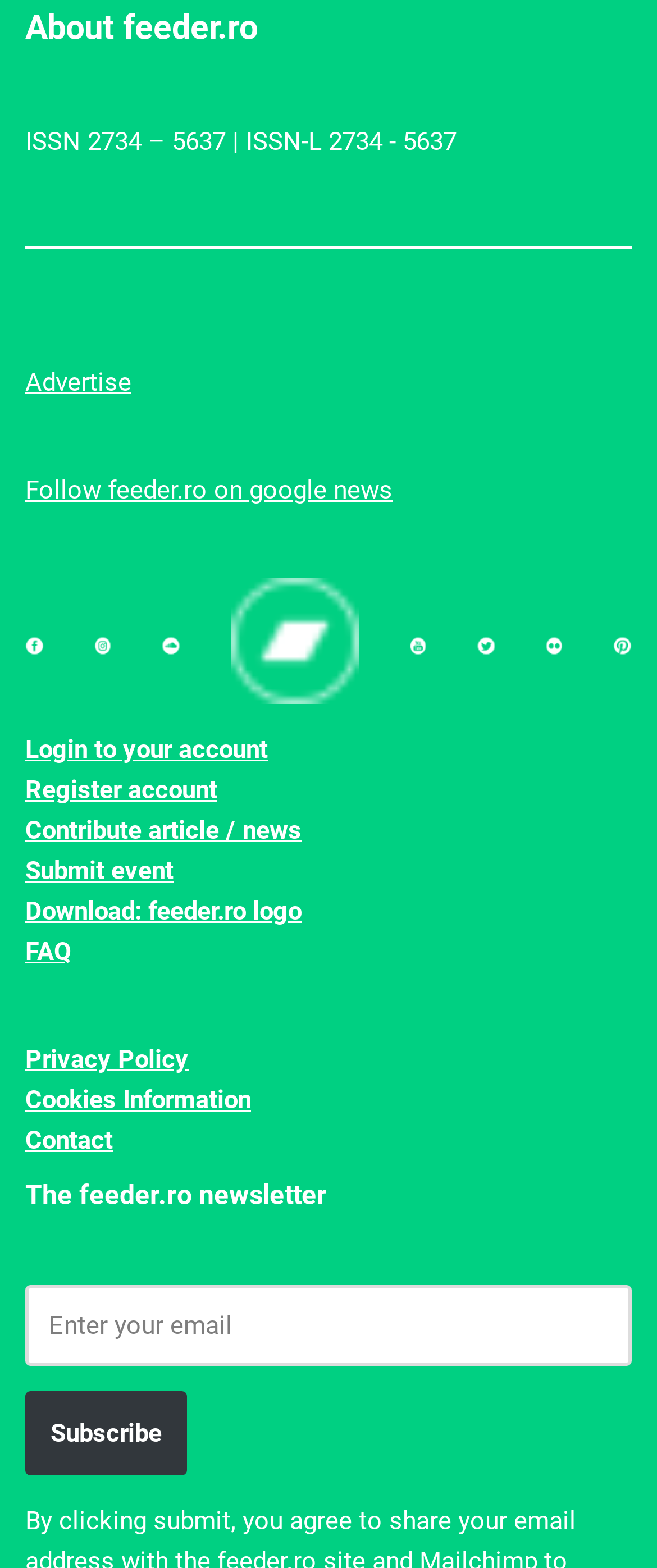Using the webpage screenshot, locate the HTML element that fits the following description and provide its bounding box: "alt="feeder.ro on pinterest"".

[0.934, 0.403, 0.961, 0.422]